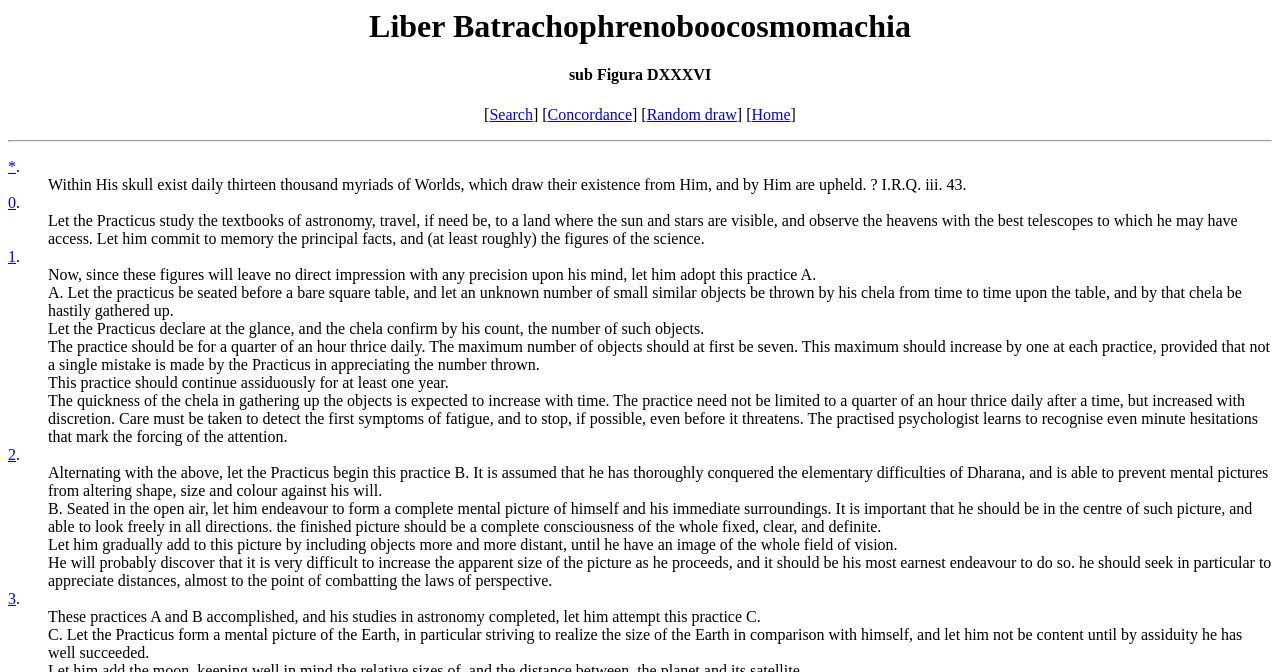Refer to the screenshot and answer the following question in detail:
How many links are there in the top navigation bar?

There are four links in the top navigation bar, namely 'Search', 'Concordance', 'Random draw', and 'Home', which are located horizontally next to each other.